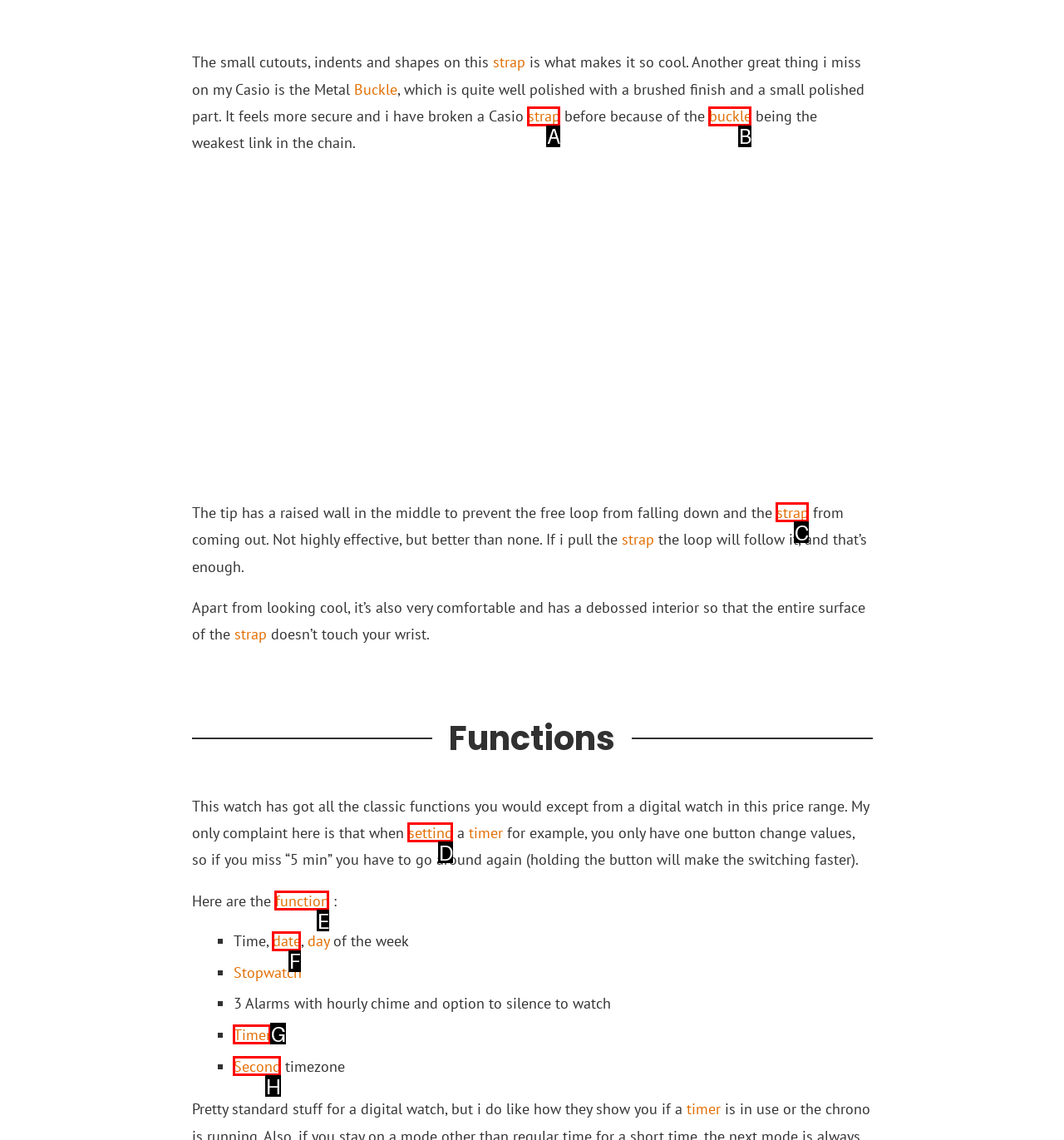Identify the letter of the UI element that fits the description: buckle
Respond with the letter of the option directly.

B